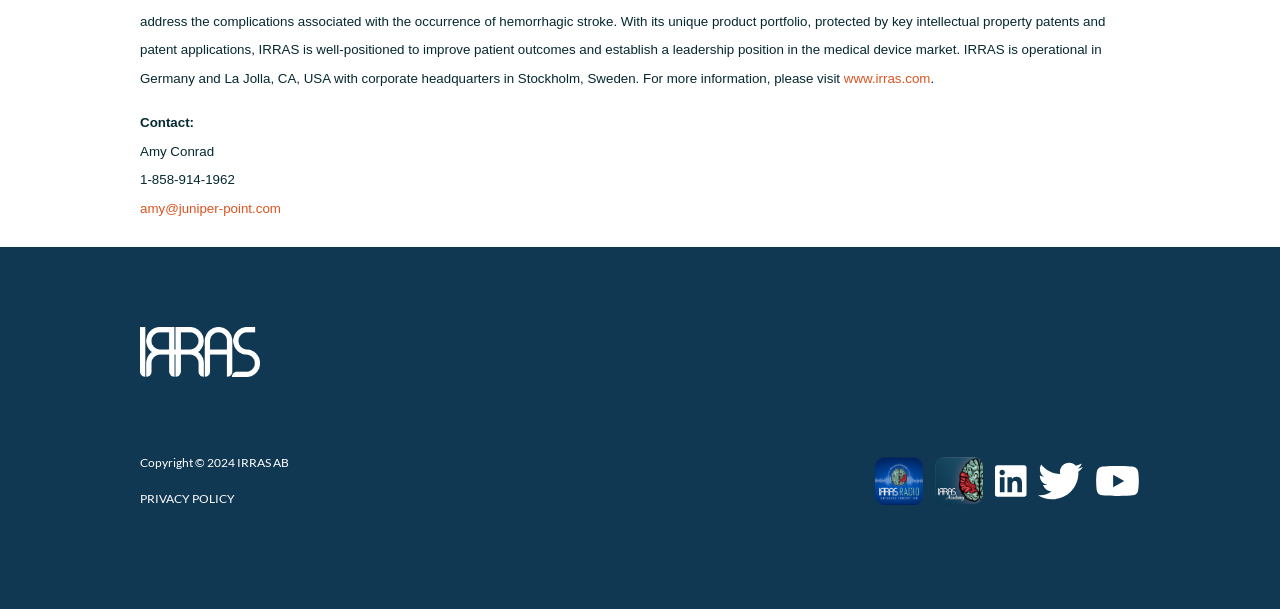Please determine the bounding box coordinates of the clickable area required to carry out the following instruction: "go to Irras Radio". The coordinates must be four float numbers between 0 and 1, represented as [left, top, right, bottom].

[0.675, 0.775, 0.721, 0.8]